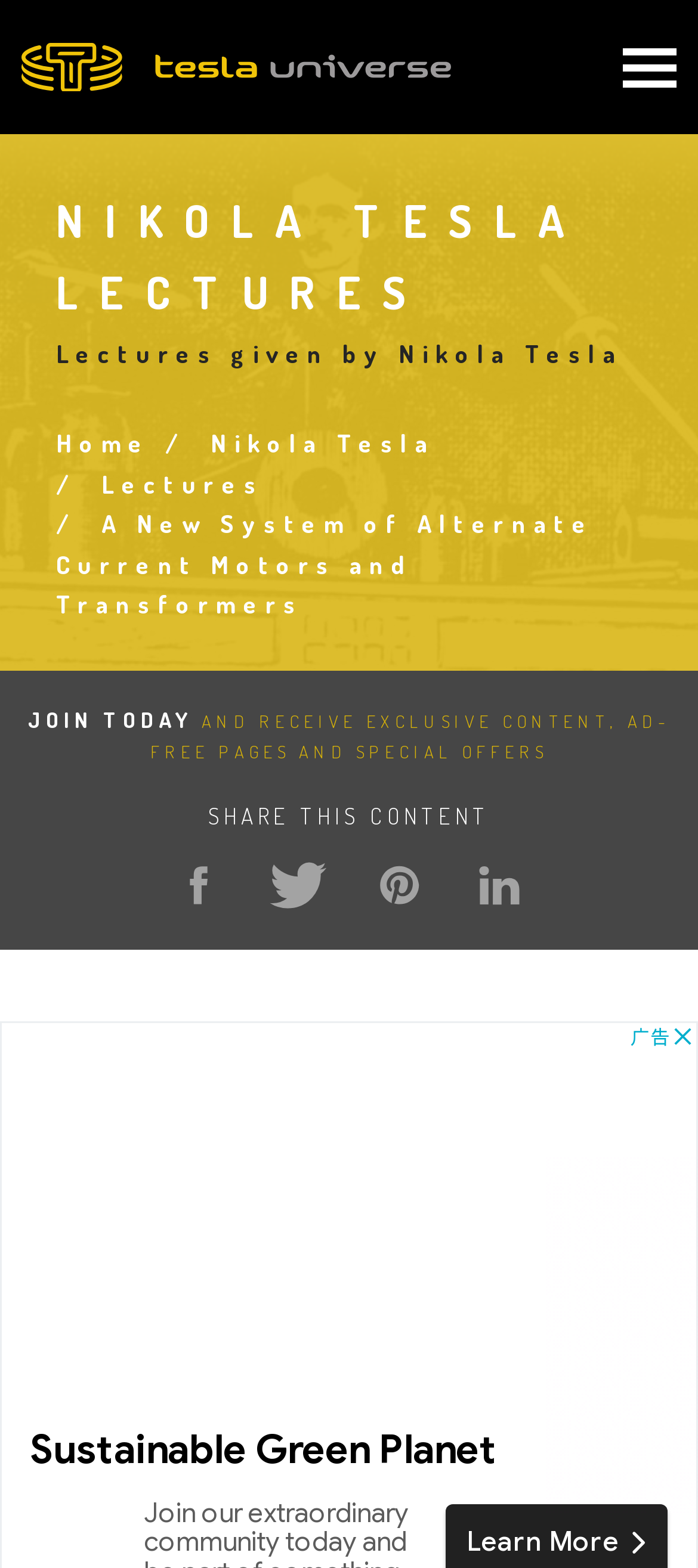Determine the bounding box for the UI element described here: "Nikola Tesla".

[0.302, 0.273, 0.624, 0.292]